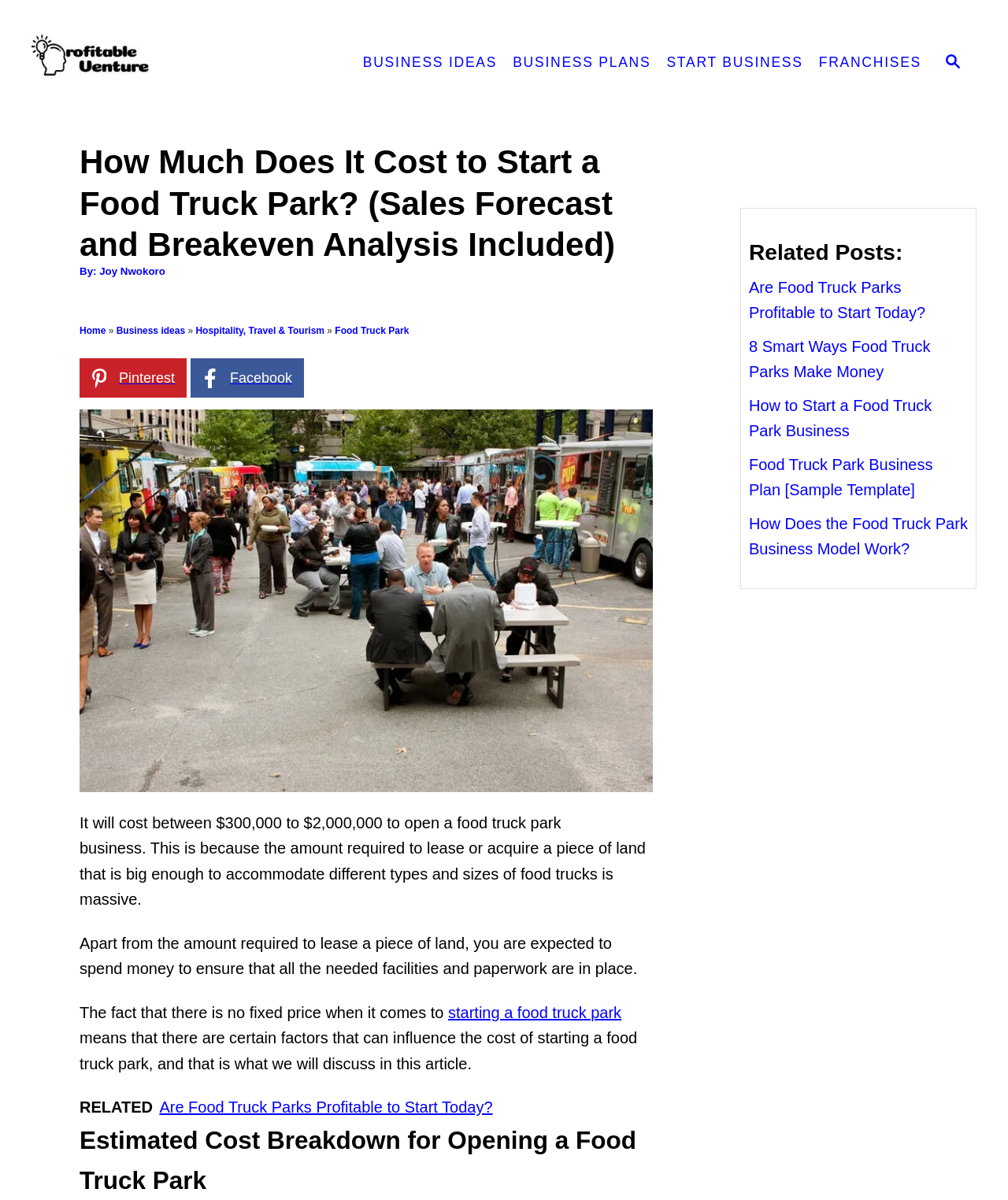Given the webpage screenshot and the description, determine the bounding box coordinates (top-left x, top-left y, bottom-right x, bottom-right y) that define the location of the UI element matching this description: Skip to content

None